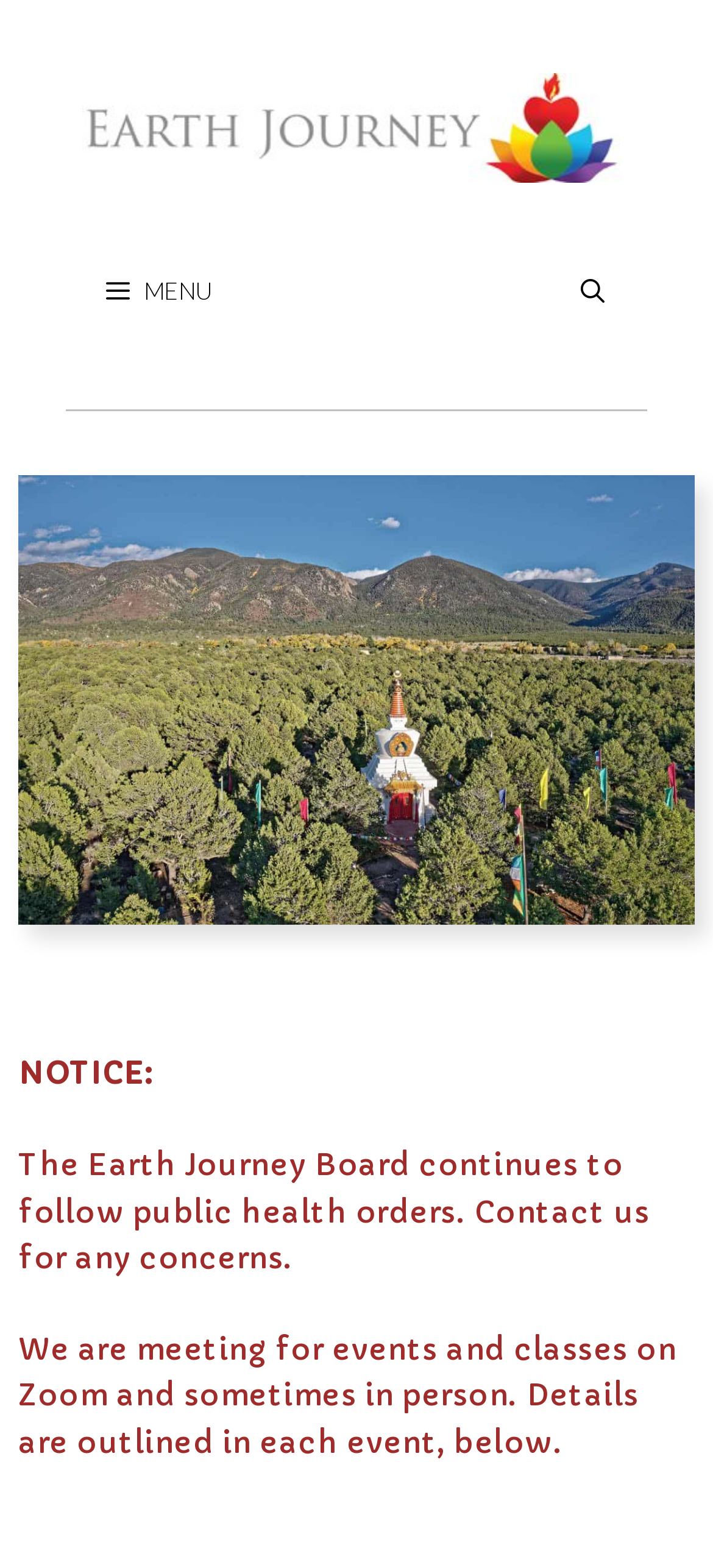Please provide a one-word or short phrase answer to the question:
Is the search bar currently open?

No